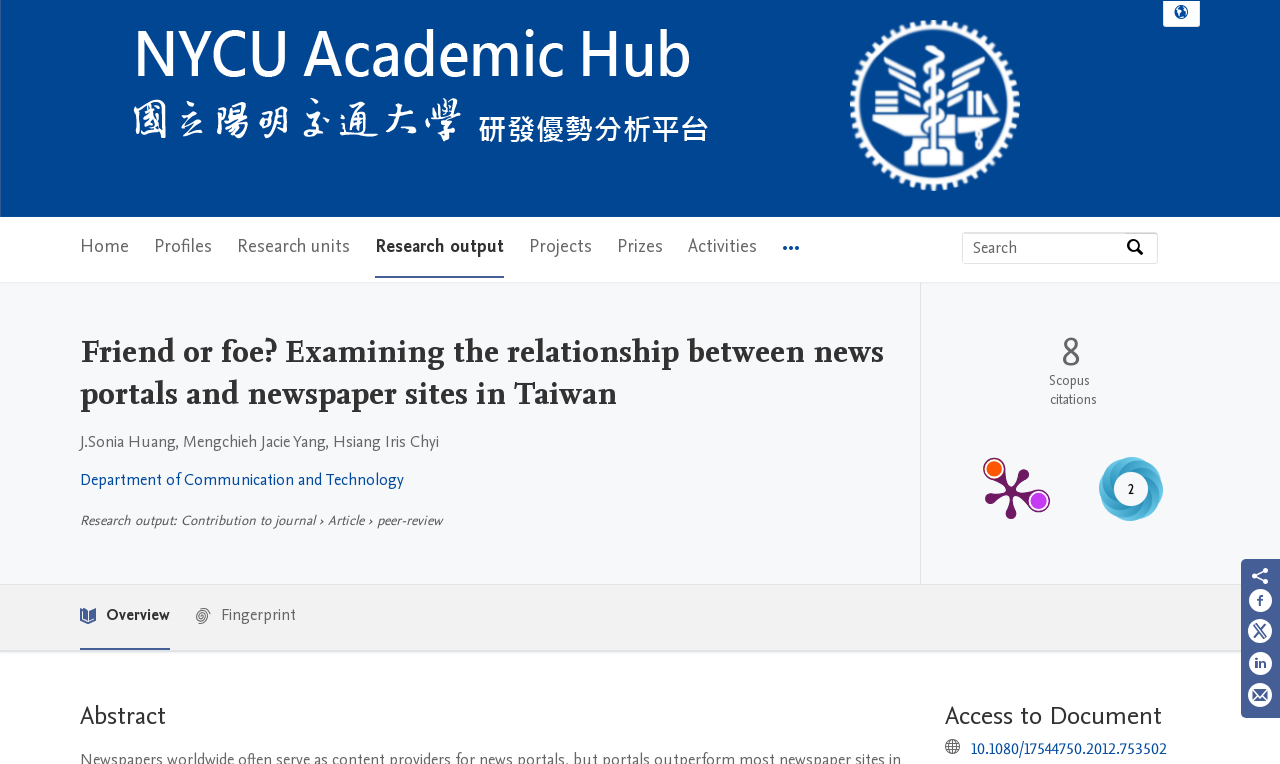Respond to the following query with just one word or a short phrase: 
What is the name of the department associated with the authors of the research output?

Department of Communication and Technology